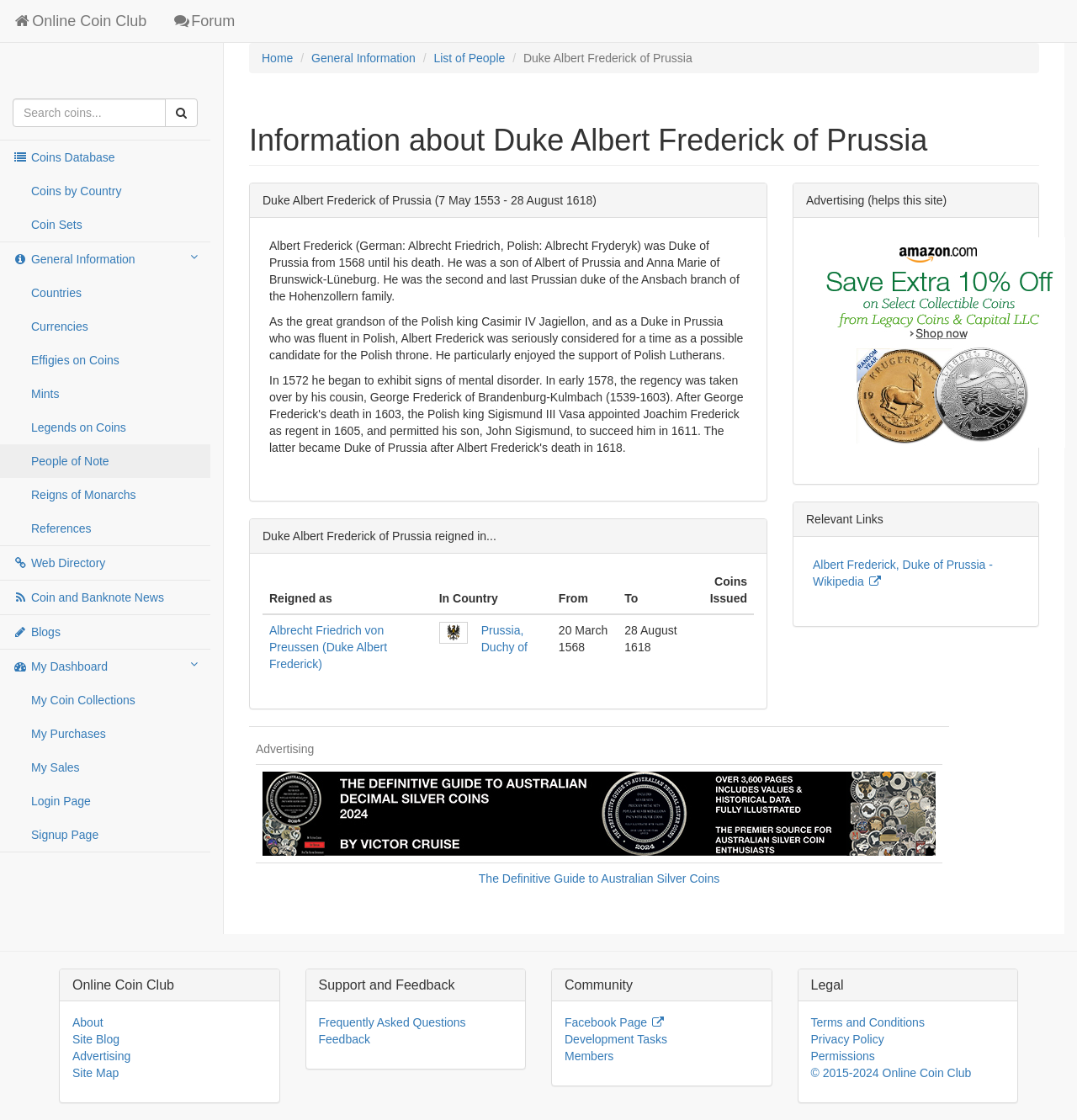Identify the bounding box coordinates of the area you need to click to perform the following instruction: "View coin information".

[0.244, 0.505, 0.7, 0.606]